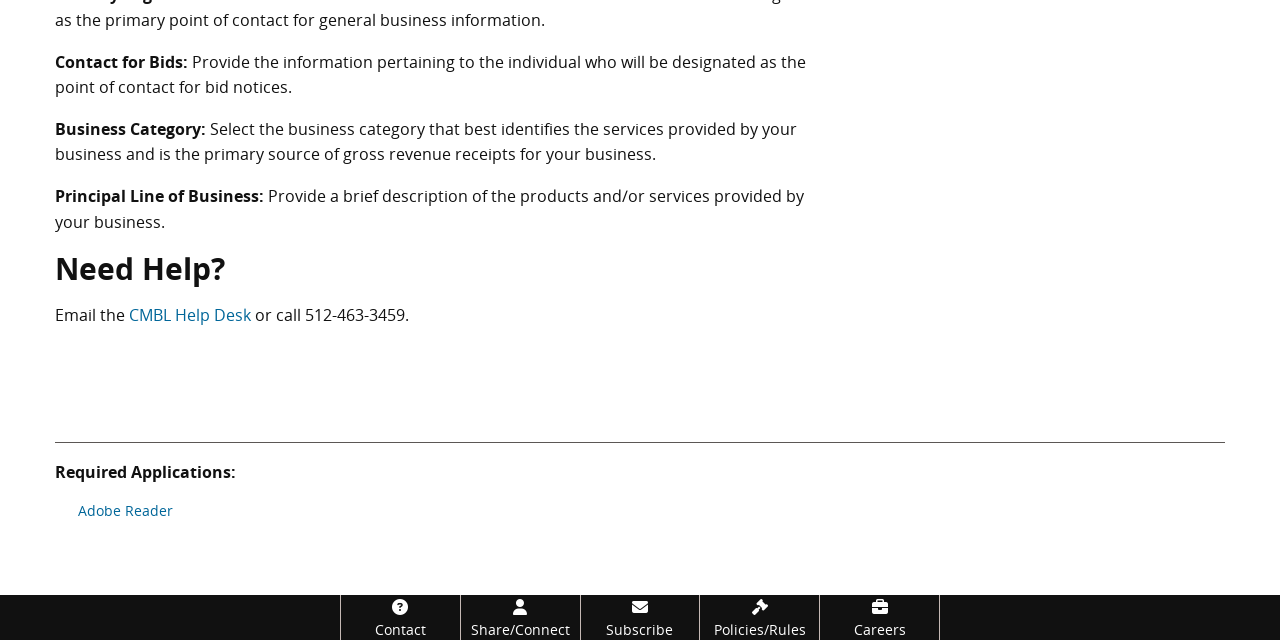Locate the bounding box coordinates of the UI element described by: "Adobe Reader". The bounding box coordinates should consist of four float numbers between 0 and 1, i.e., [left, top, right, bottom].

[0.061, 0.783, 0.141, 0.812]